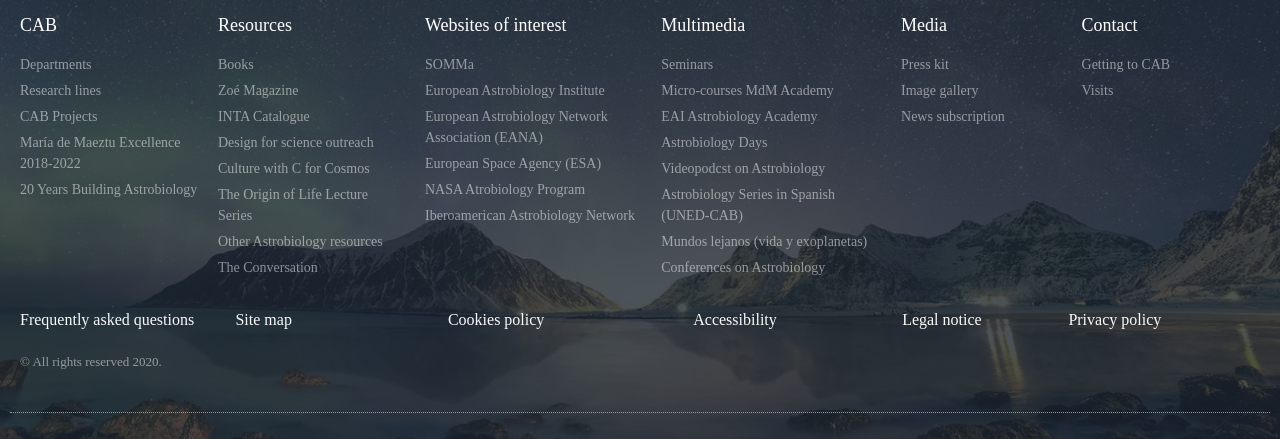Locate the bounding box coordinates of the area that needs to be clicked to fulfill the following instruction: "Login to your account". The coordinates should be in the format of four float numbers between 0 and 1, namely [left, top, right, bottom].

None